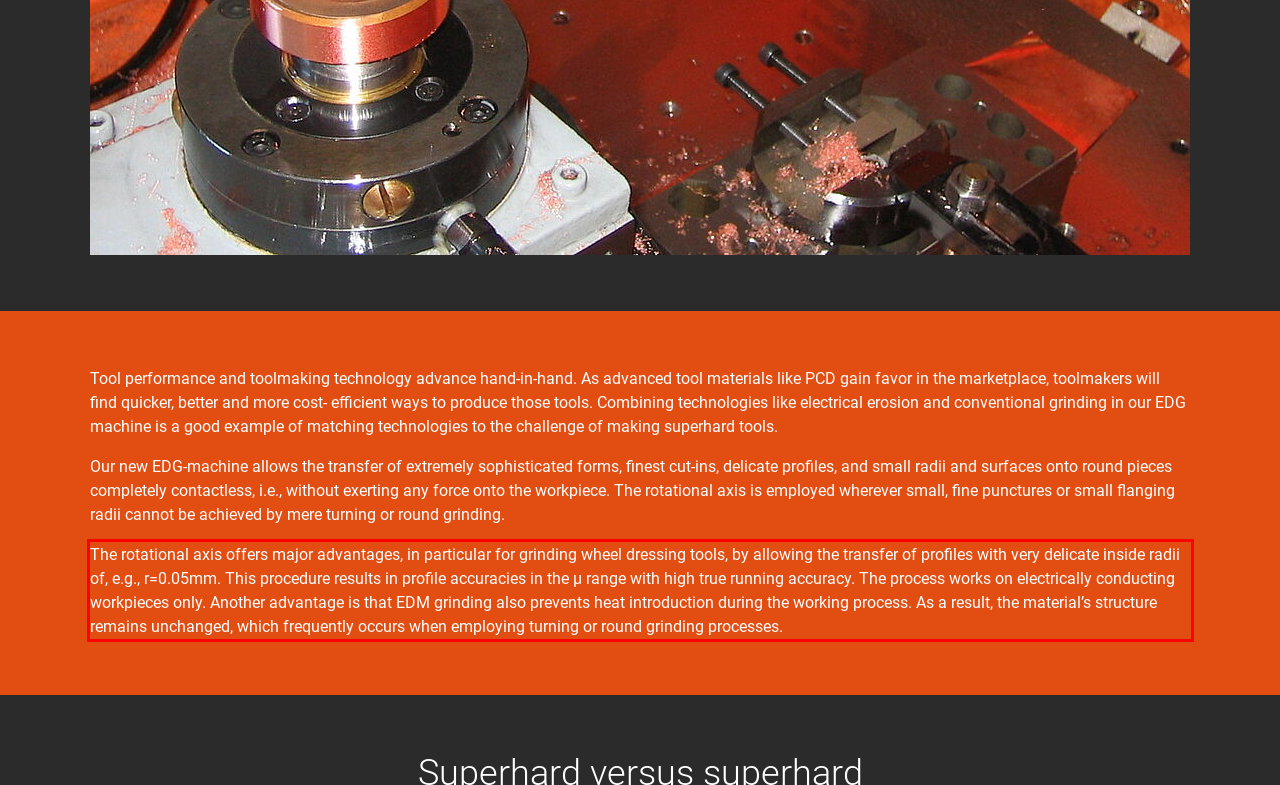Please identify and extract the text from the UI element that is surrounded by a red bounding box in the provided webpage screenshot.

The rotational axis offers major advantages, in particular for grinding wheel dressing tools, by allowing the transfer of profiles with very delicate inside radii of, e.g., r=0.05mm. This procedure results in profile accuracies in the µ range with high true running accuracy. The process works on electrically conducting workpieces only. Another advantage is that EDM grinding also prevents heat introduction during the working process. As a result, the material’s structure remains unchanged, which frequently occurs when employing turning or round grinding processes.